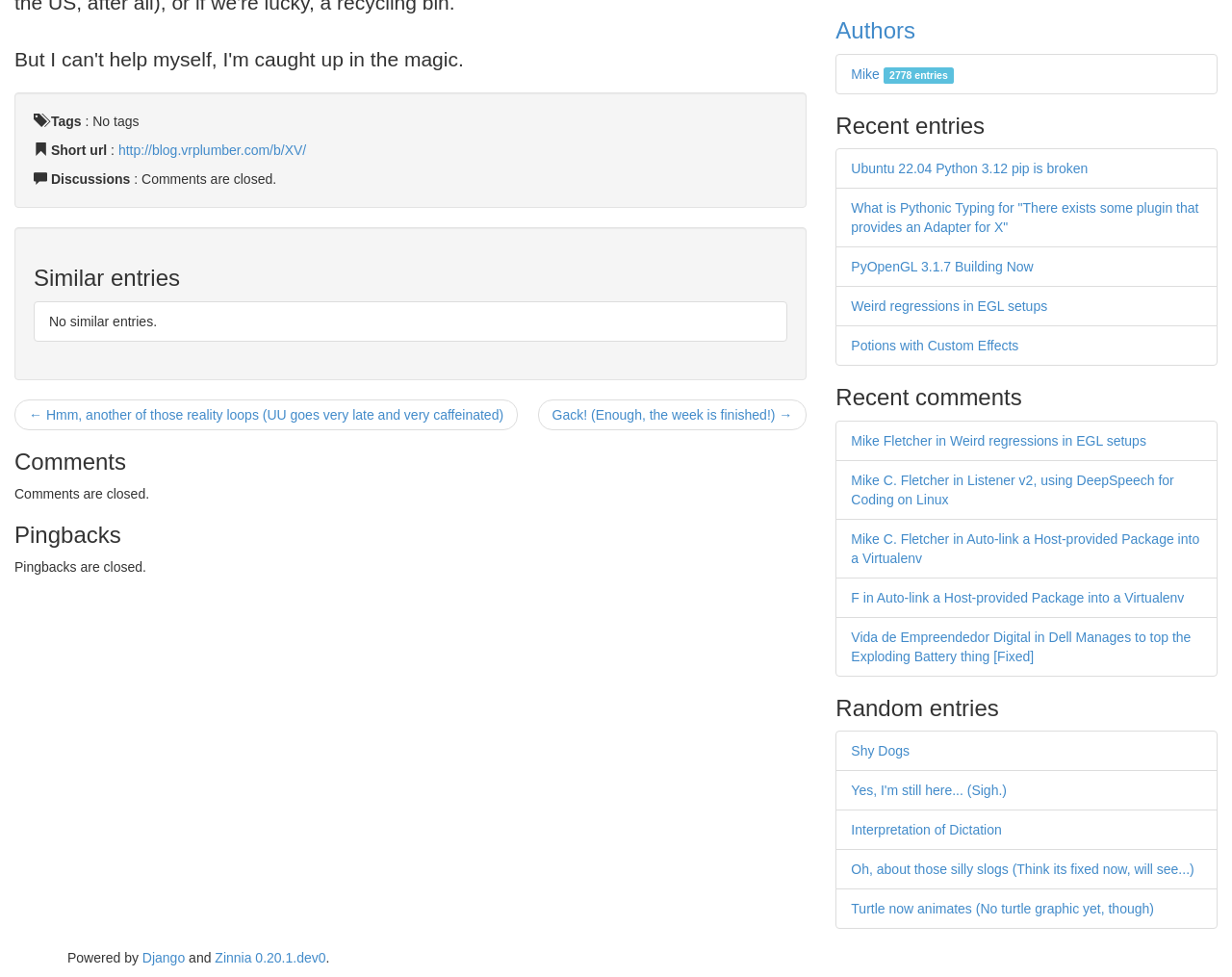Calculate the bounding box coordinates for the UI element based on the following description: "Mike 2778 entries". Ensure the coordinates are four float numbers between 0 and 1, i.e., [left, top, right, bottom].

[0.691, 0.068, 0.774, 0.084]